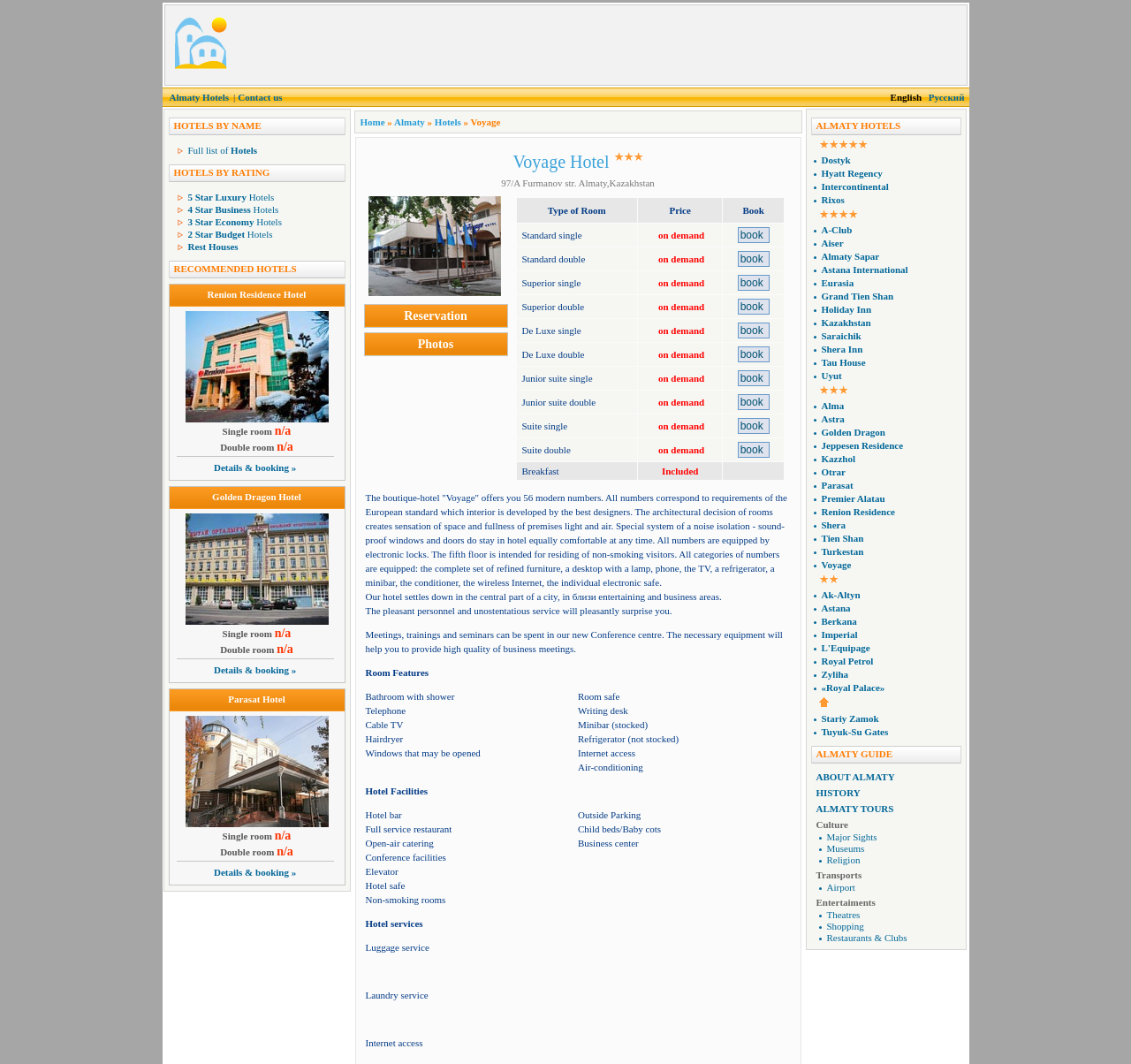How many types of rooms are listed in the table?
Respond with a short answer, either a single word or a phrase, based on the image.

4